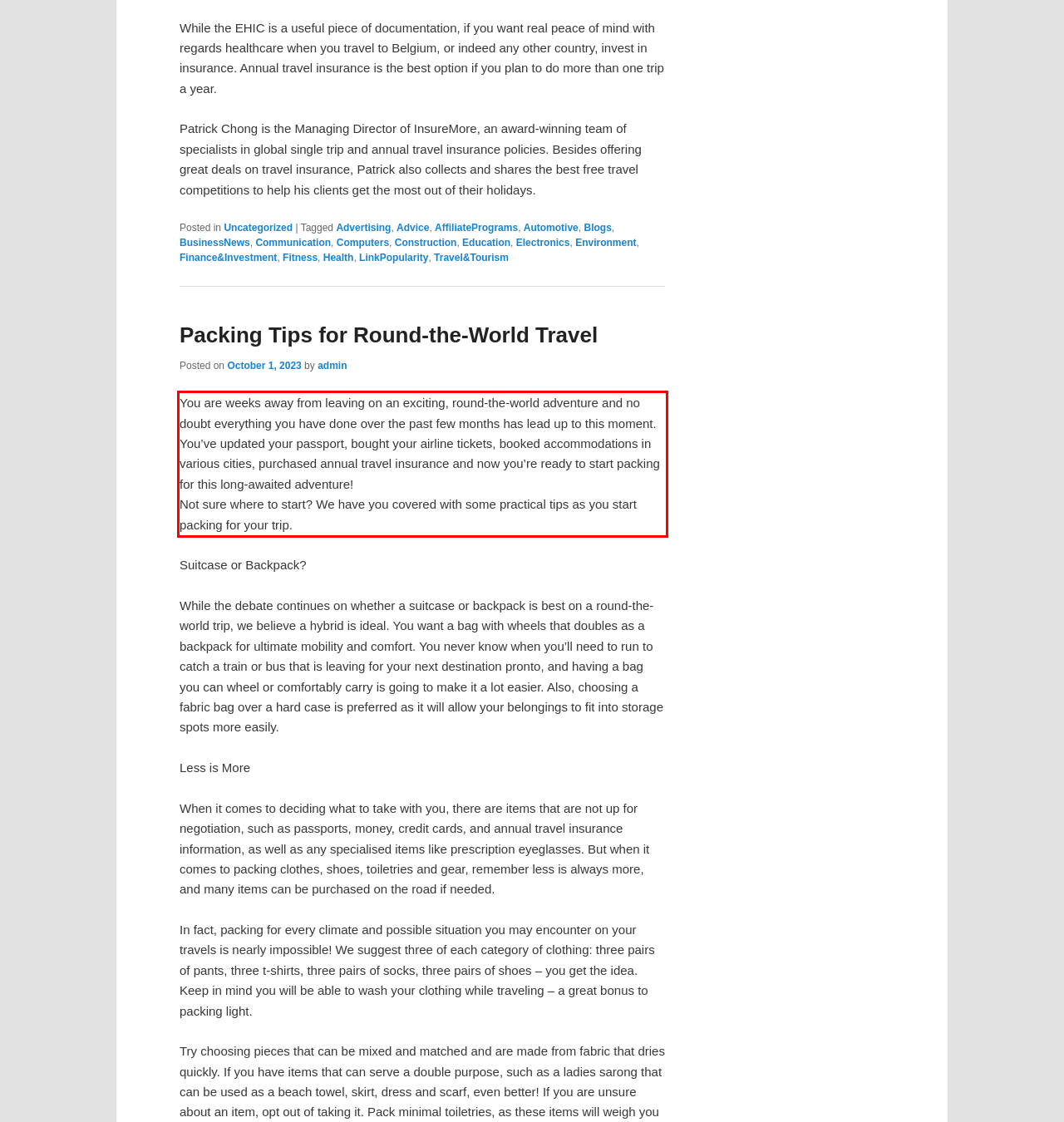Please analyze the provided webpage screenshot and perform OCR to extract the text content from the red rectangle bounding box.

You are weeks away from leaving on an exciting, round-the-world adventure and no doubt everything you have done over the past few months has lead up to this moment. You’ve updated your passport, bought your airline tickets, booked accommodations in various cities, purchased annual travel insurance and now you’re ready to start packing for this long-awaited adventure! Not sure where to start? We have you covered with some practical tips as you start packing for your trip.